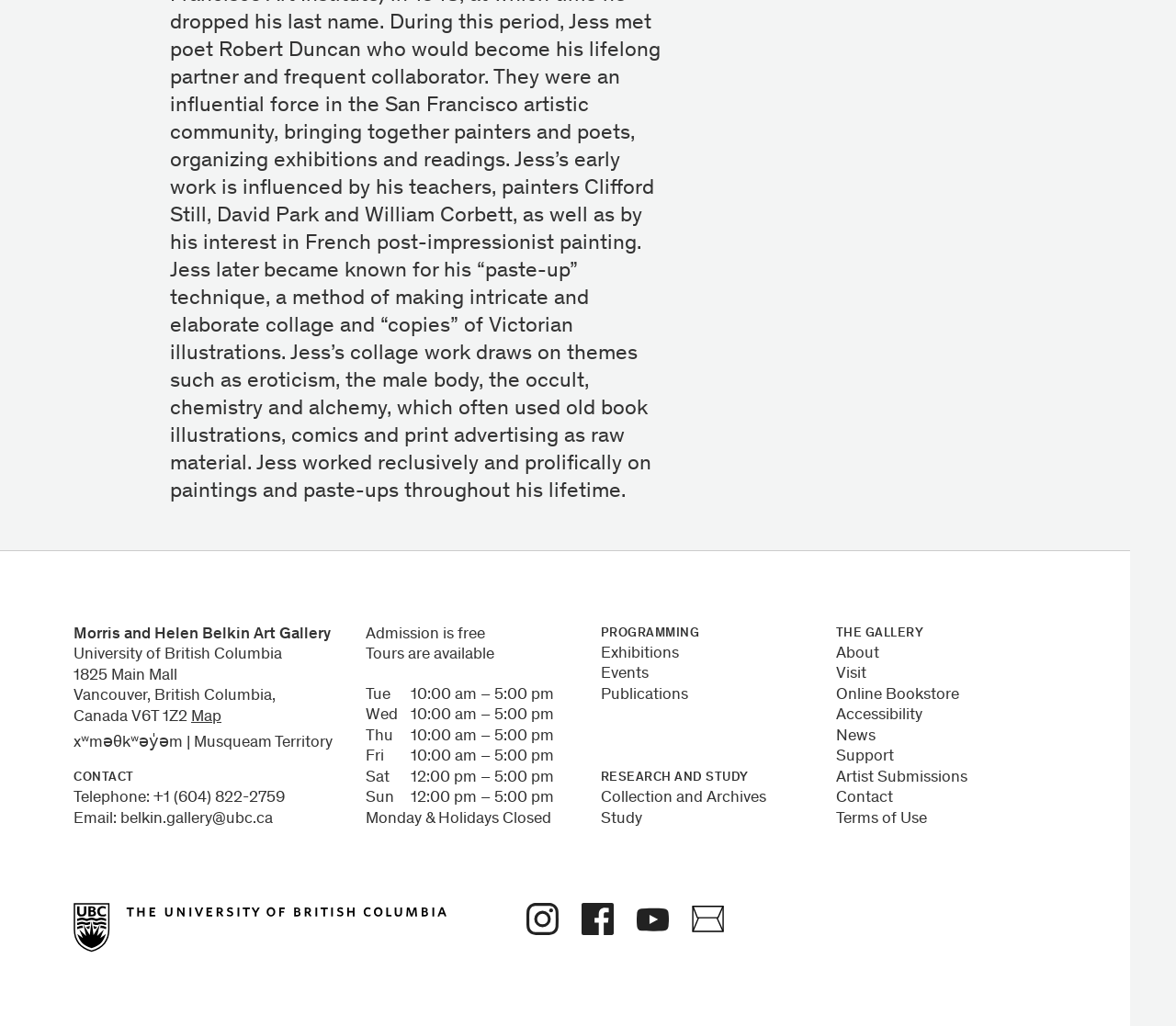From the given element description: "Email: belkin.gallery@ubc.ca", find the bounding box for the UI element. Provide the coordinates as four float numbers between 0 and 1, in the order [left, top, right, bottom].

[0.062, 0.79, 0.232, 0.806]